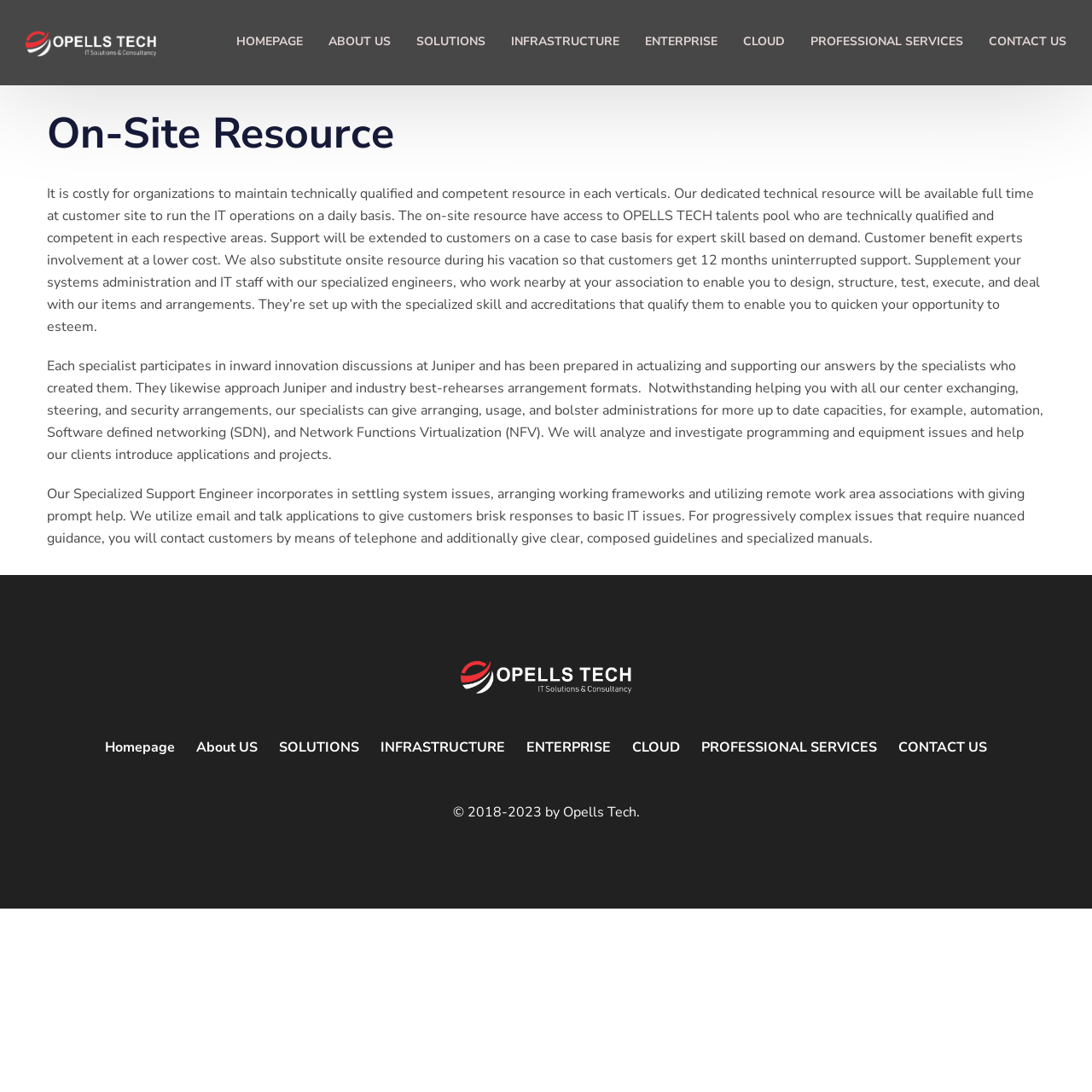What is the benefit of using Opells Tech's On-Site Resource?
Make sure to answer the question with a detailed and comprehensive explanation.

I determined the benefit by reading the description of the On-Site Resource service, which mentions that customers can benefit from experts' involvement at a lower cost. This suggests that cost savings is a key benefit of using Opells Tech's On-Site Resource.